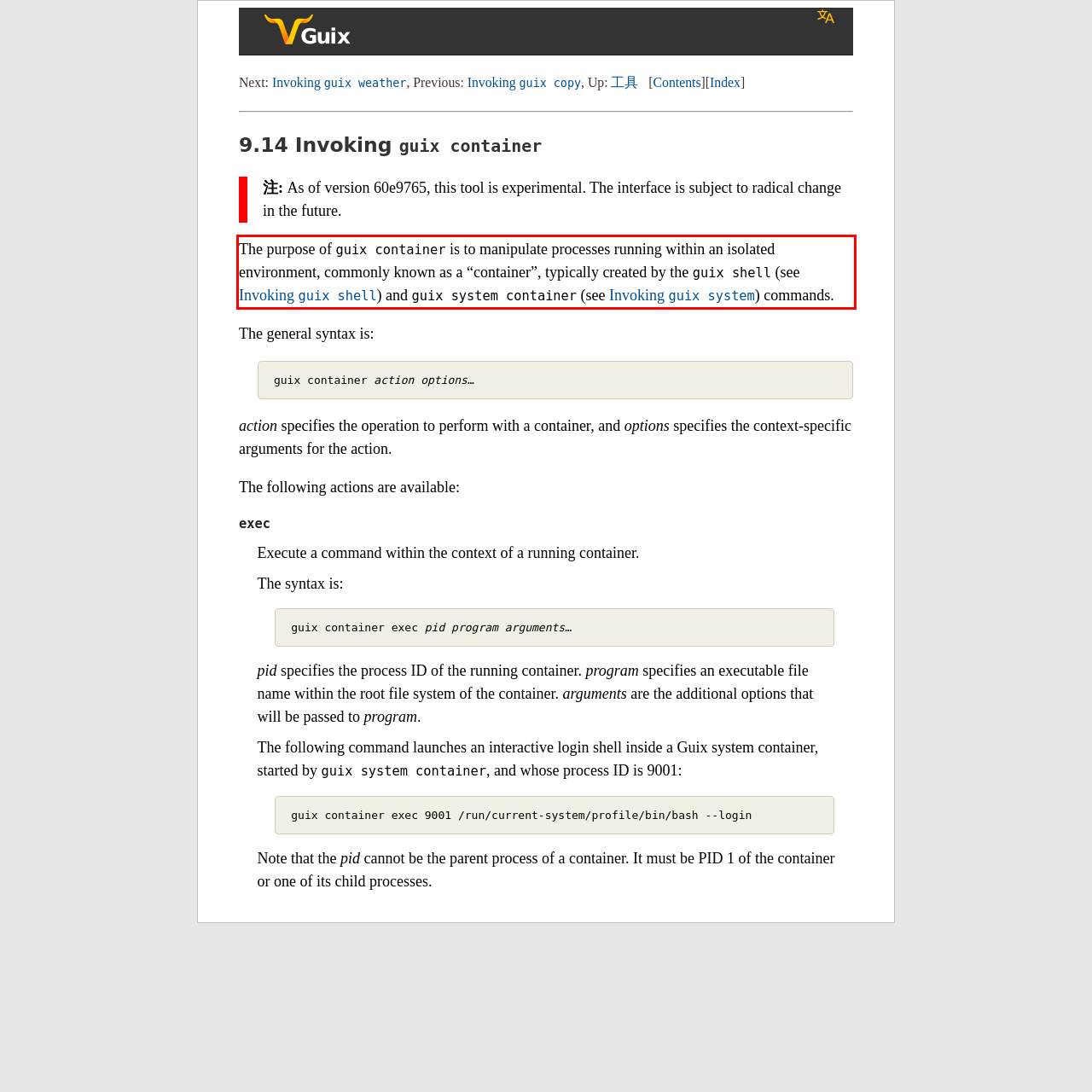With the given screenshot of a webpage, locate the red rectangle bounding box and extract the text content using OCR.

The purpose of guix container is to manipulate processes running within an isolated environment, commonly known as a “container”, typically created by the guix shell (see Invoking guix shell) and guix system container (see Invoking guix system) commands.